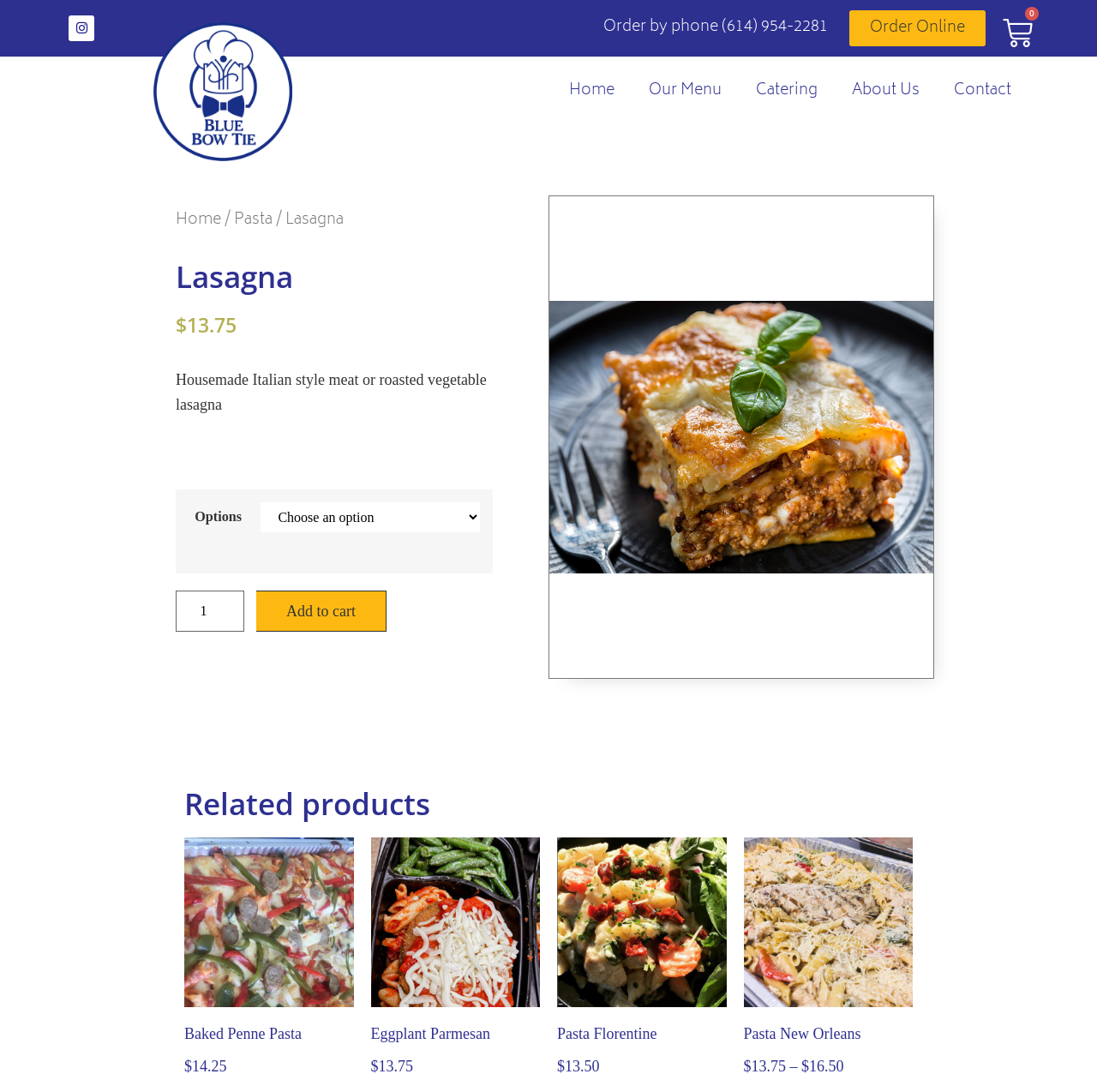Identify the bounding box coordinates of the clickable region to carry out the given instruction: "Select options".

[0.238, 0.46, 0.438, 0.487]